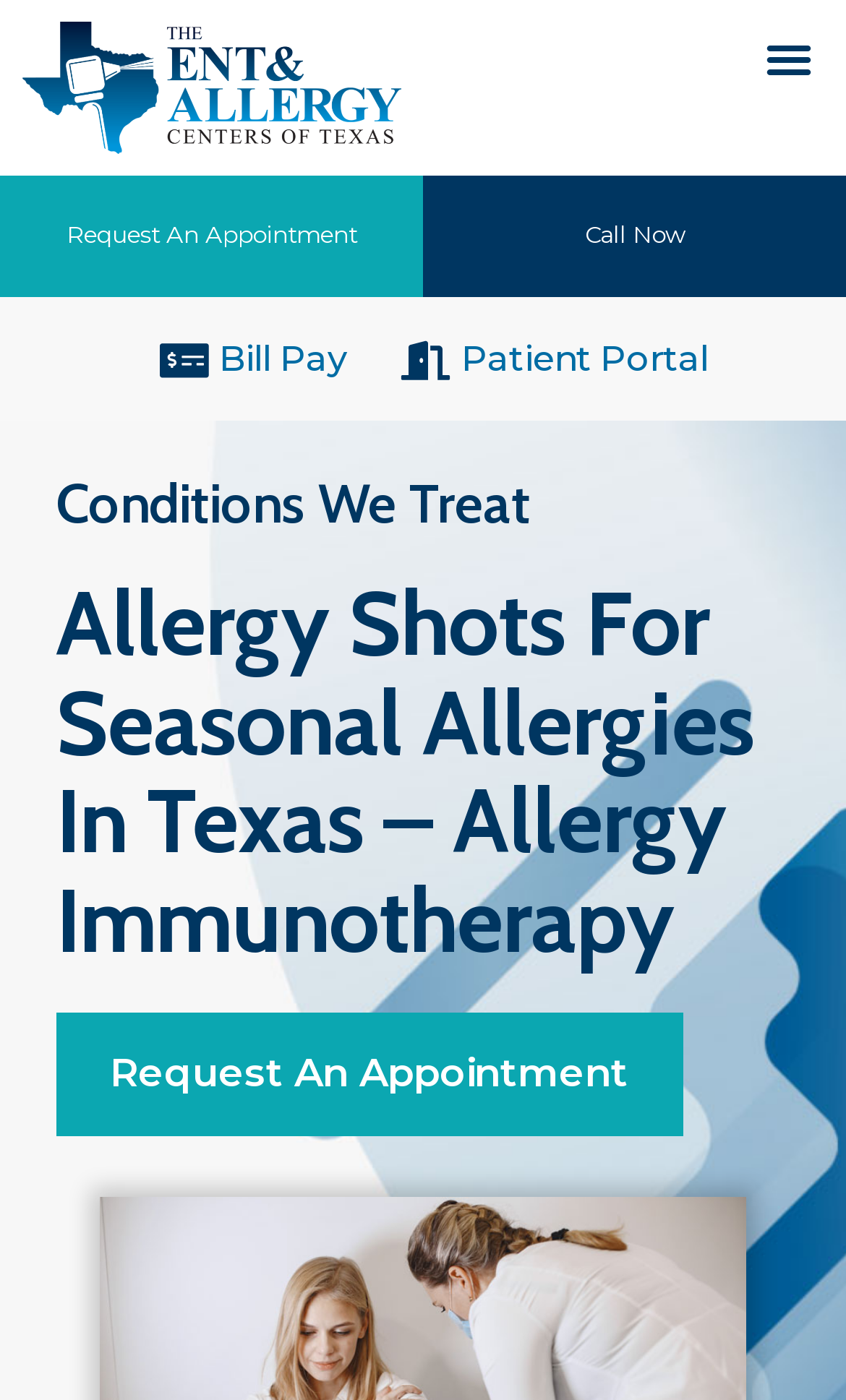Write an extensive caption that covers every aspect of the webpage.

The webpage is about Allergy Shots Clinic Near Me in Texas, specifically highlighting the services provided by The ENT & Allergy Centers of Texas. 

At the top left corner, there is an "enttx logo" image, which is also a link. To the right of the logo, there is a "Menu Toggle" button. Below the logo, there are two prominent links, "Request An Appointment" and "Call Now", which are placed side by side, taking up the entire width of the page.

Below these links, there are two more links, "Bill Pay" and "Patient Portal", placed next to each other. 

The main content of the page starts with a heading "Conditions We Treat", followed by a more specific heading "Allergy Shots For Seasonal Allergies In Texas – Allergy Immunotherapy". 

Further down, there is another "Request An Appointment" link, which is likely a call-to-action for users to take the next step.